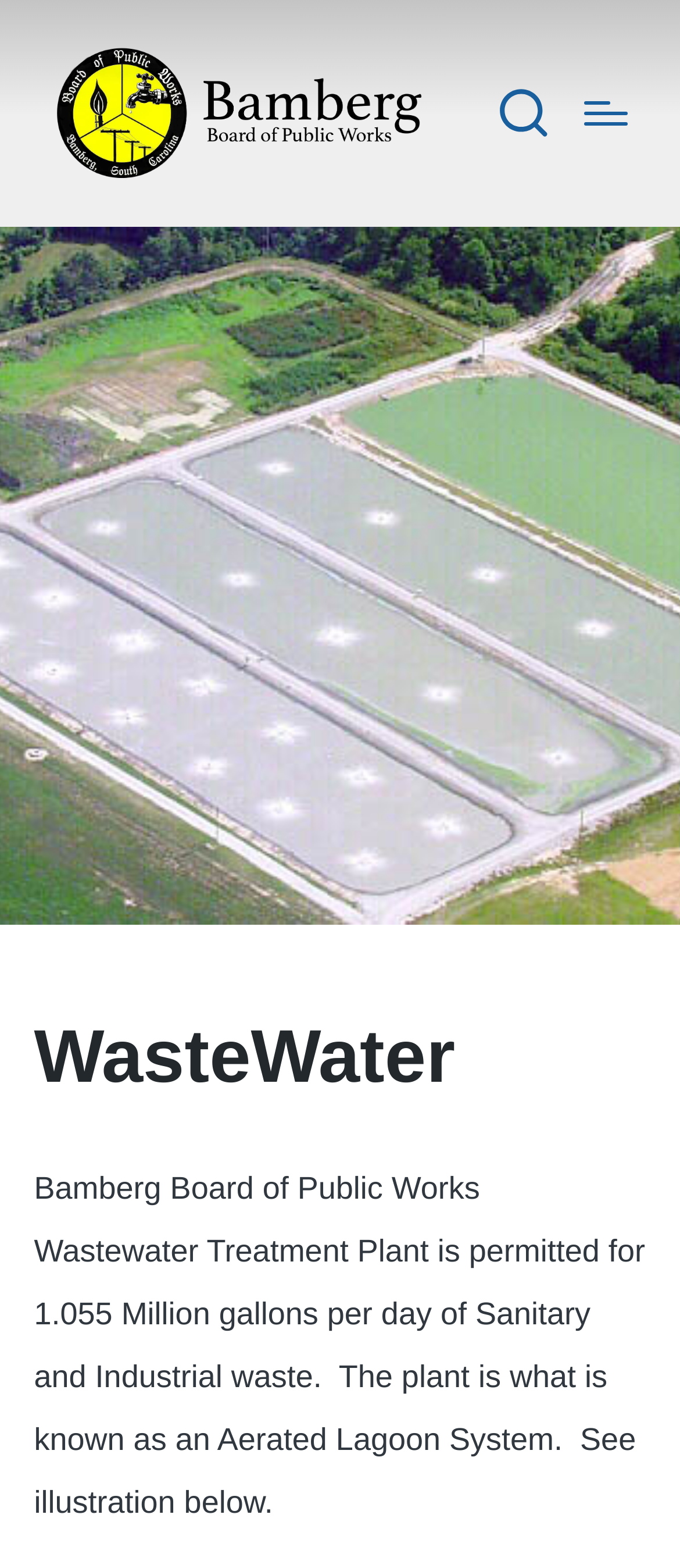Generate a comprehensive description of the webpage content.

The webpage is about the Bamberg Board of Public Works Wastewater Treatment Plant. At the top left, there is a link and an image with the same name, "Bamberg Board of Pubic Works". To the right of this, there is a menu button labeled "Menu" that controls a navigation menu. 

Above the main content, there is a search link with a search icon, located at the top right. Below this, there is a large heading that reads "WasteWater". 

The main content is a paragraph of text that describes the wastewater treatment plant, stating that it is permitted for 1.055 million gallons per day of sanitary and industrial waste, and that it uses an Aerated Lagoon System. The text also mentions an illustration, but it is not clear if the illustration is an image or a diagram. 

At the bottom right, there is a "Scroll to Top" link.